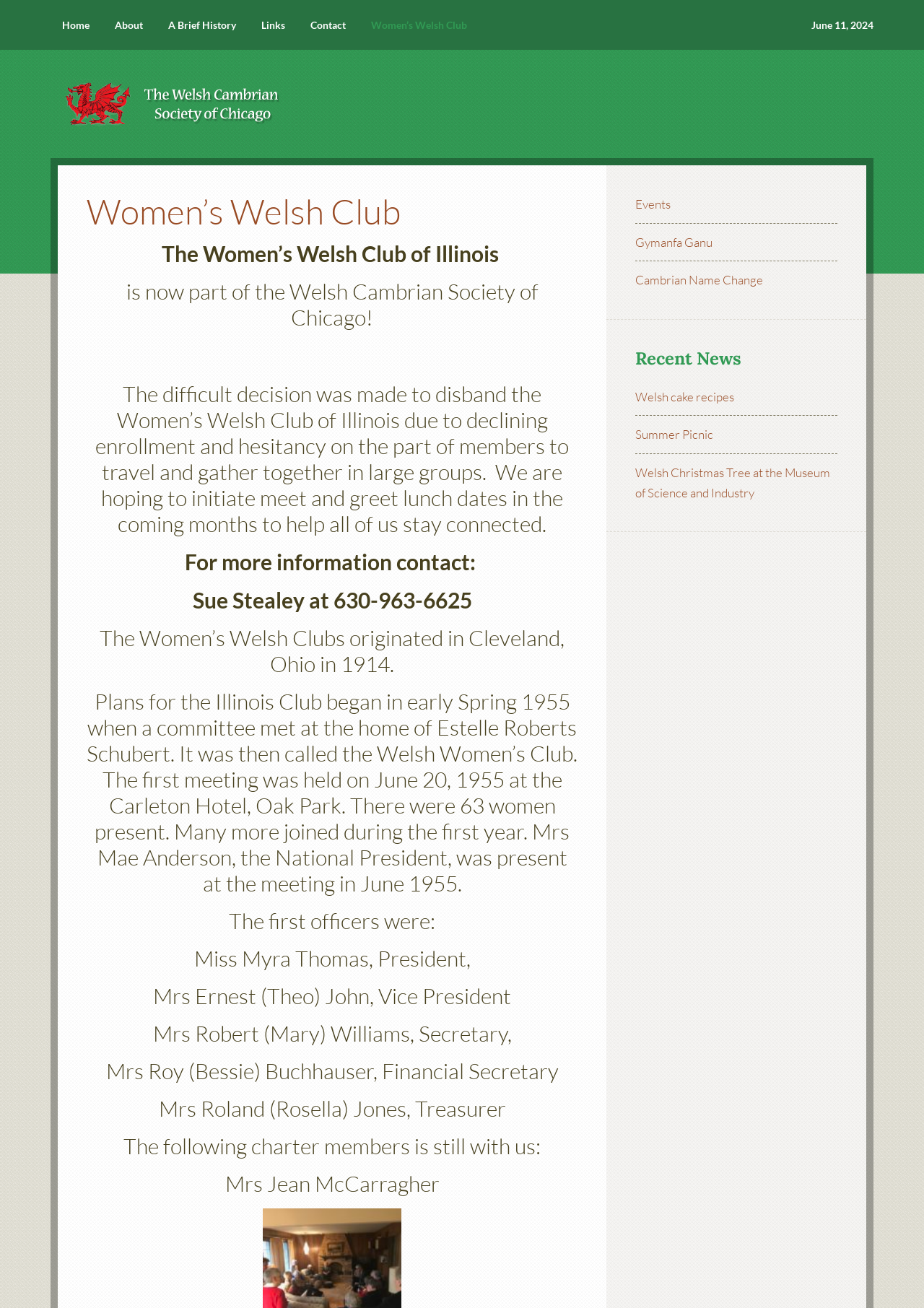What is the name of the club that originated in Cleveland, Ohio?
Can you provide a detailed and comprehensive answer to the question?

I found this information by reading the headings on the webpage, specifically the one that says 'The Women’s Welsh Clubs originated in Cleveland, Ohio in 1914.'.